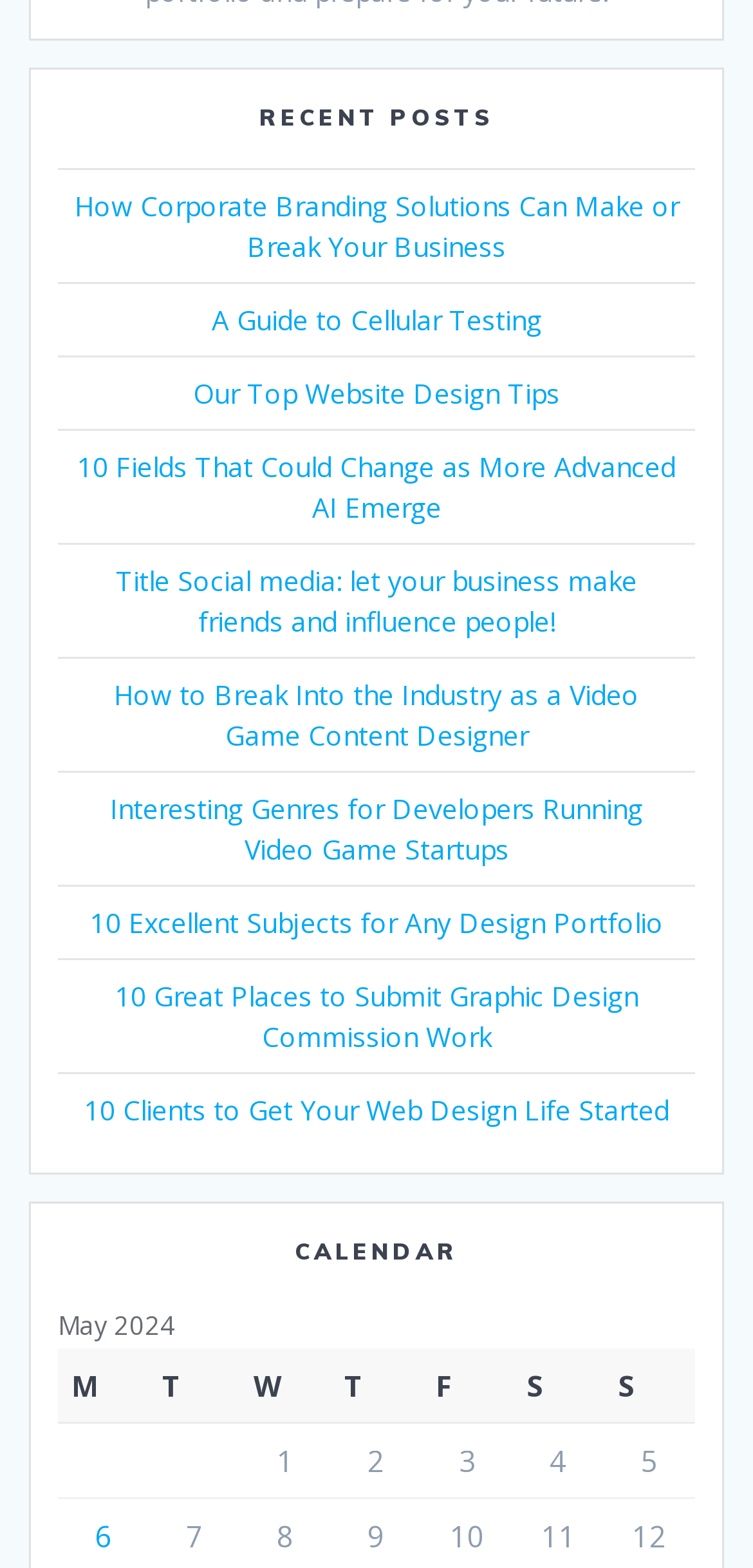Please specify the bounding box coordinates in the format (top-left x, top-left y, bottom-right x, bottom-right y), with values ranging from 0 to 1. Identify the bounding box for the UI component described as follows: 6

[0.126, 0.968, 0.149, 0.992]